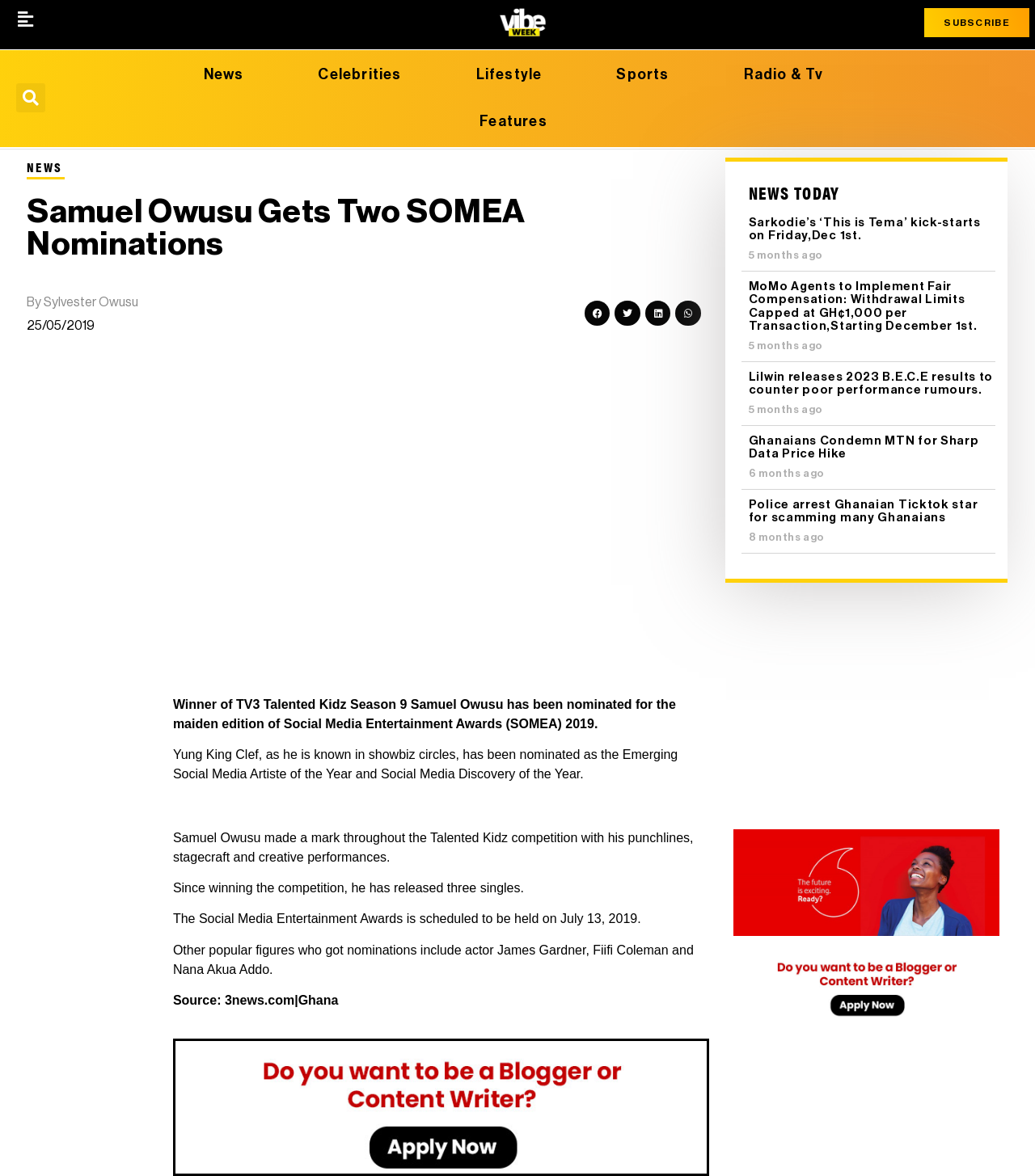Determine the main headline of the webpage and provide its text.

Samuel Owusu Gets Two SOMEA Nominations